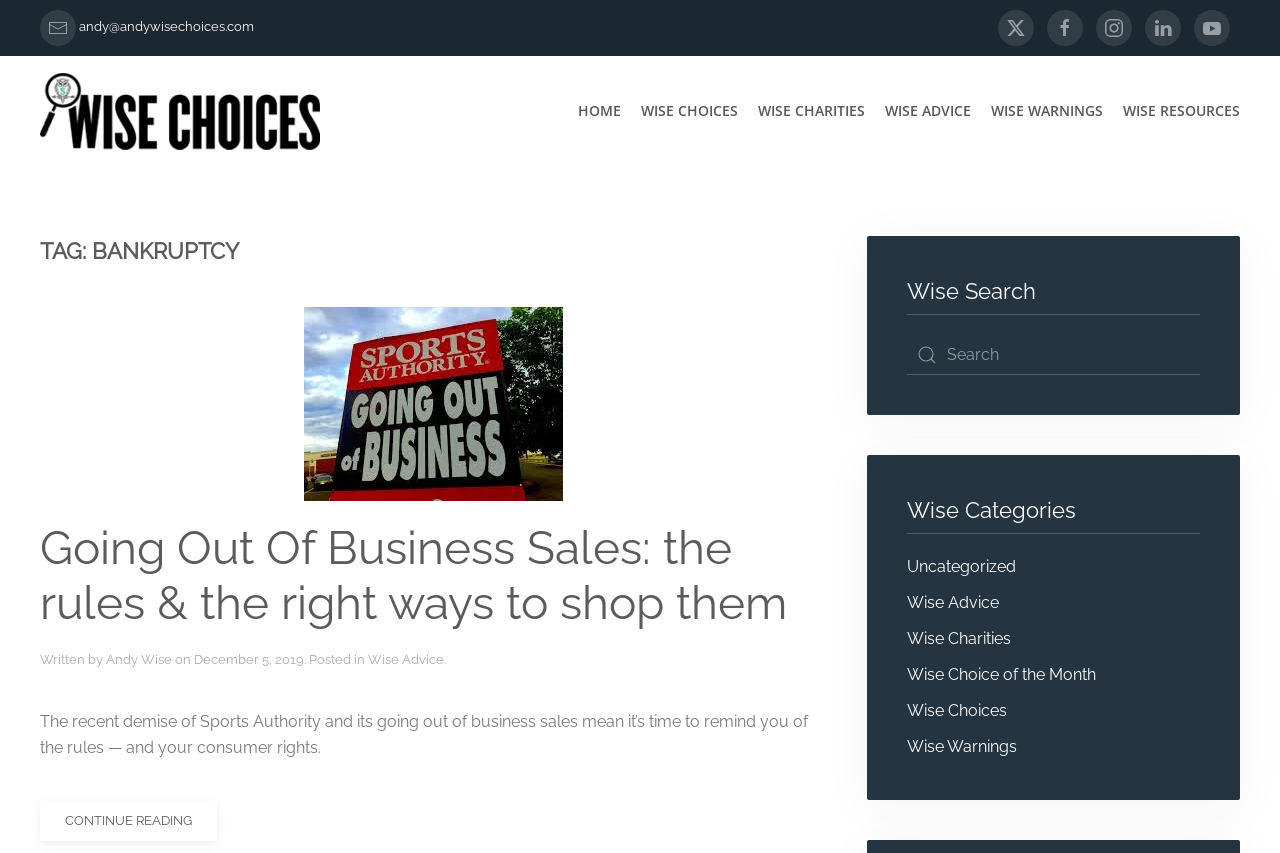Please locate the bounding box coordinates of the element that needs to be clicked to achieve the following instruction: "click on 'WISE CHOICES'". The coordinates should be four float numbers between 0 and 1, i.e., [left, top, right, bottom].

[0.501, 0.066, 0.577, 0.195]